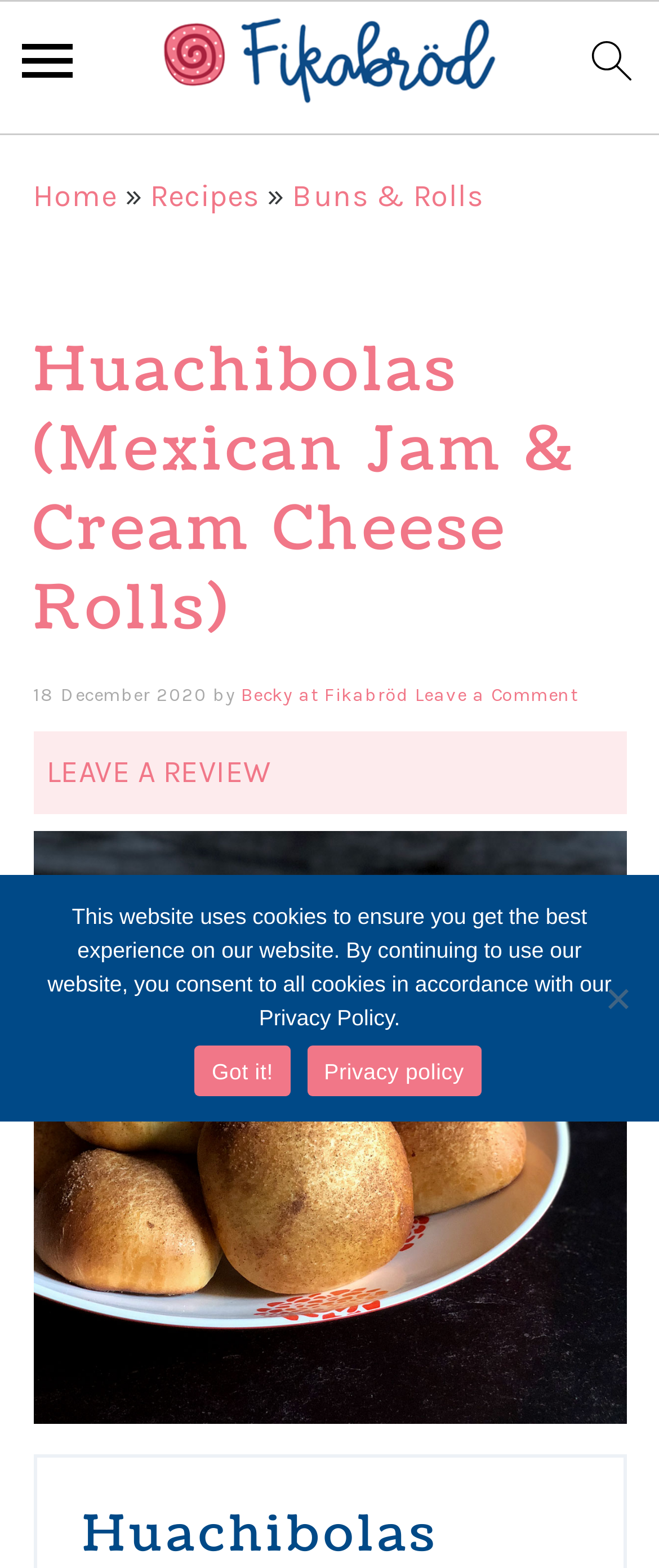Determine the bounding box coordinates for the area you should click to complete the following instruction: "Search".

None